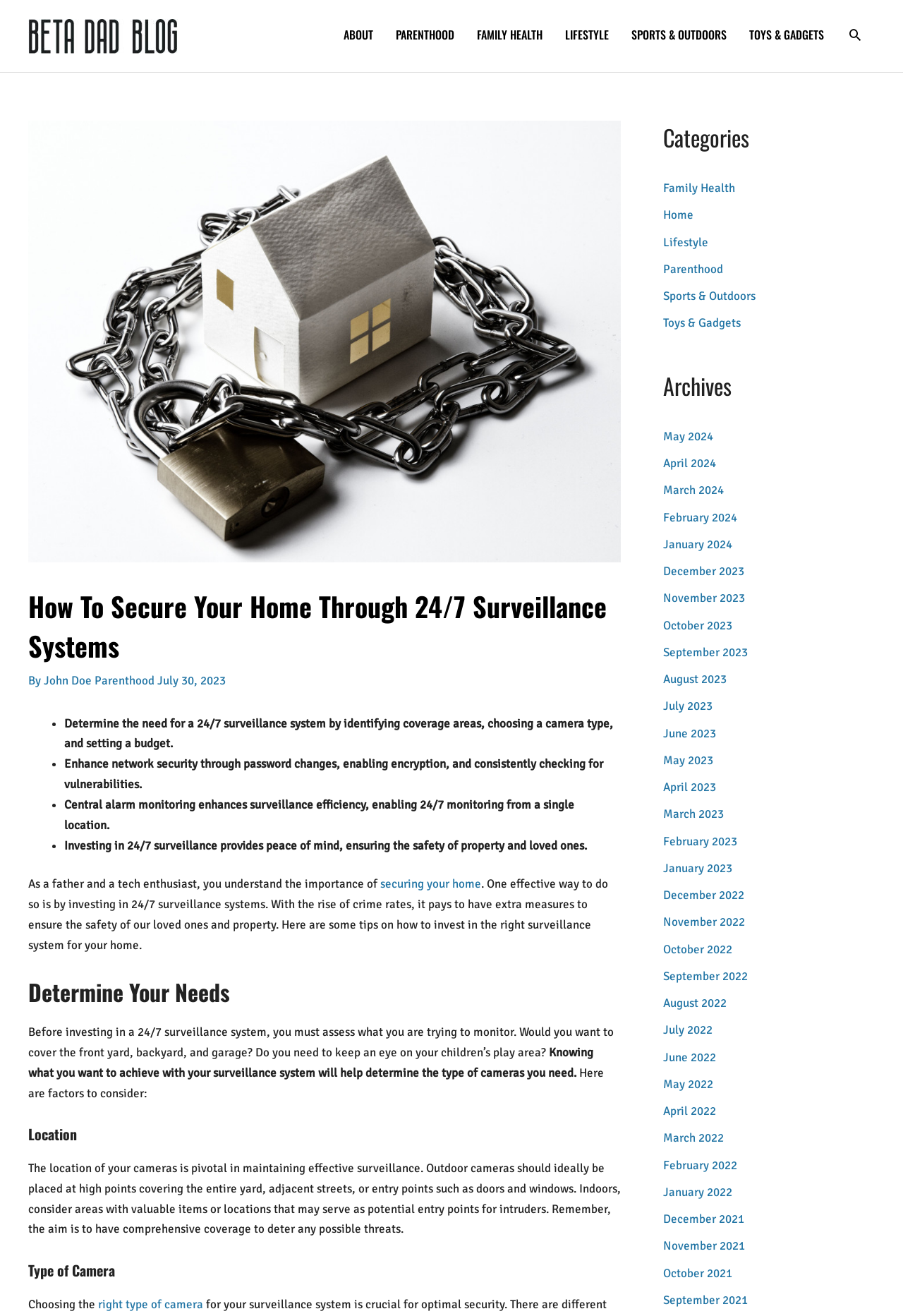Please identify the bounding box coordinates of the region to click in order to complete the task: "Click the 'John Doe' link". The coordinates must be four float numbers between 0 and 1, specified as [left, top, right, bottom].

[0.048, 0.511, 0.105, 0.523]